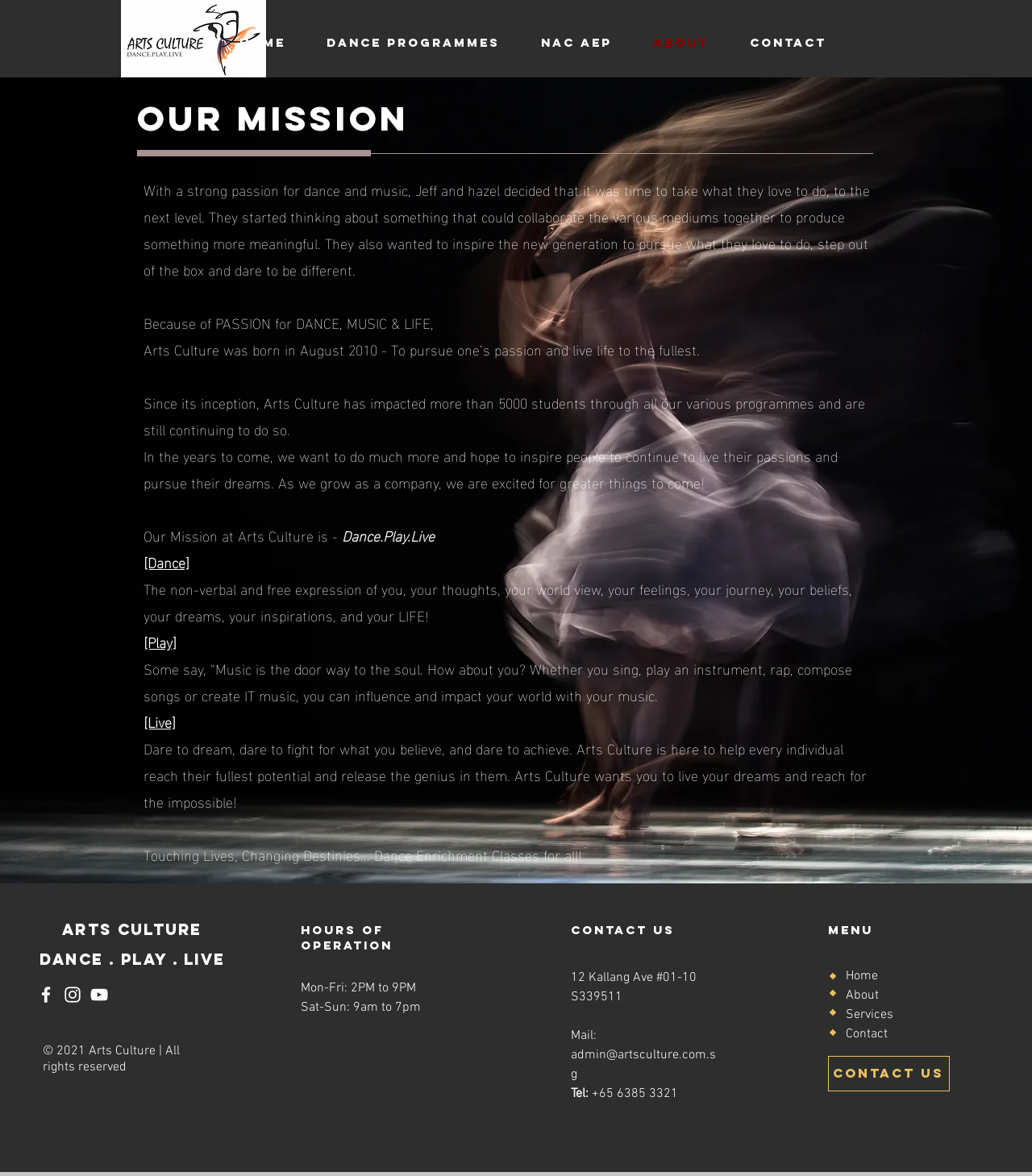Could you determine the bounding box coordinates of the clickable element to complete the instruction: "Click on the Home link"? Provide the coordinates as four float numbers between 0 and 1, i.e., [left, top, right, bottom].

[0.212, 0.019, 0.296, 0.053]